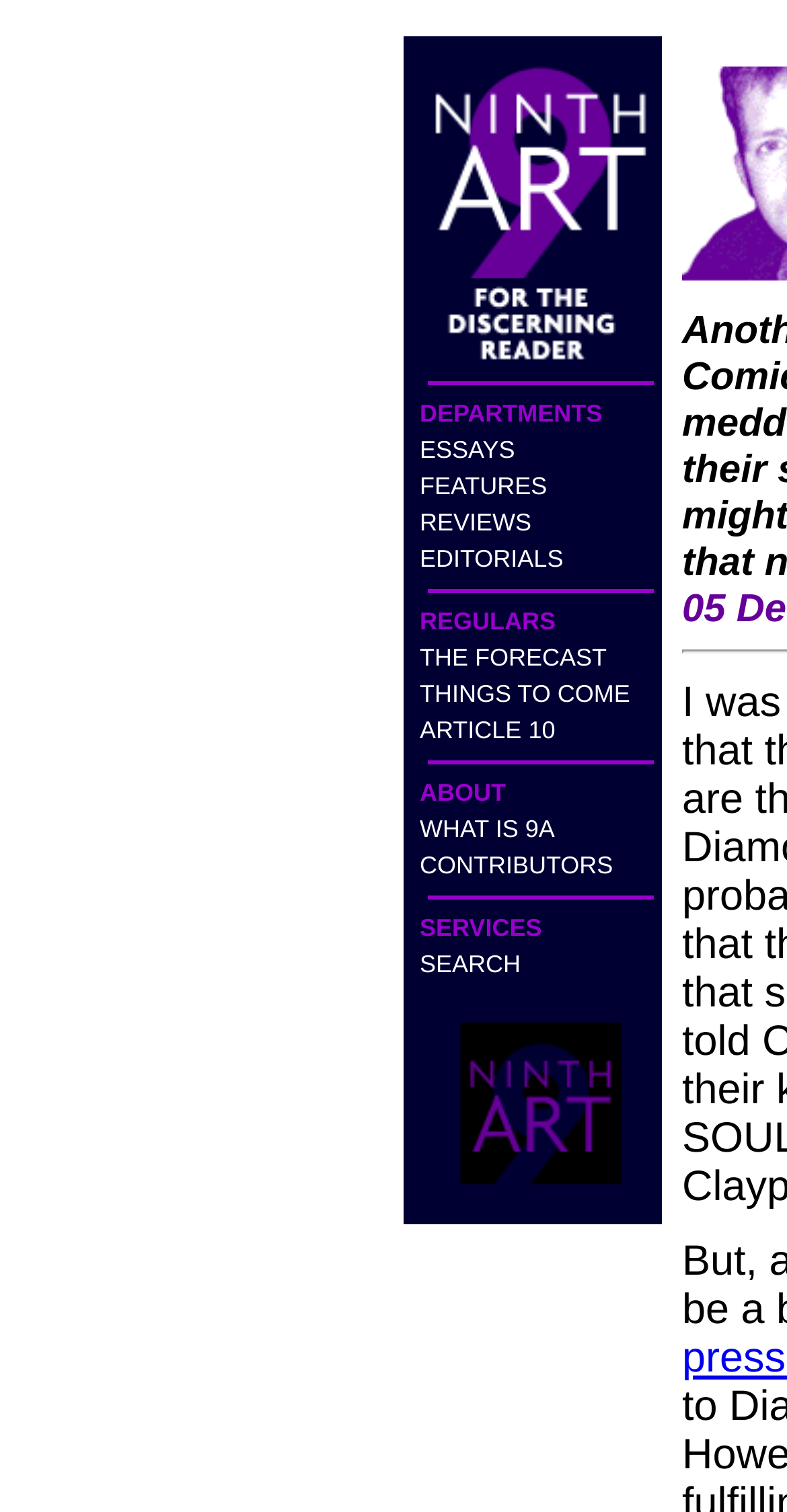How many images are on the webpage?
Please answer using one word or phrase, based on the screenshot.

3